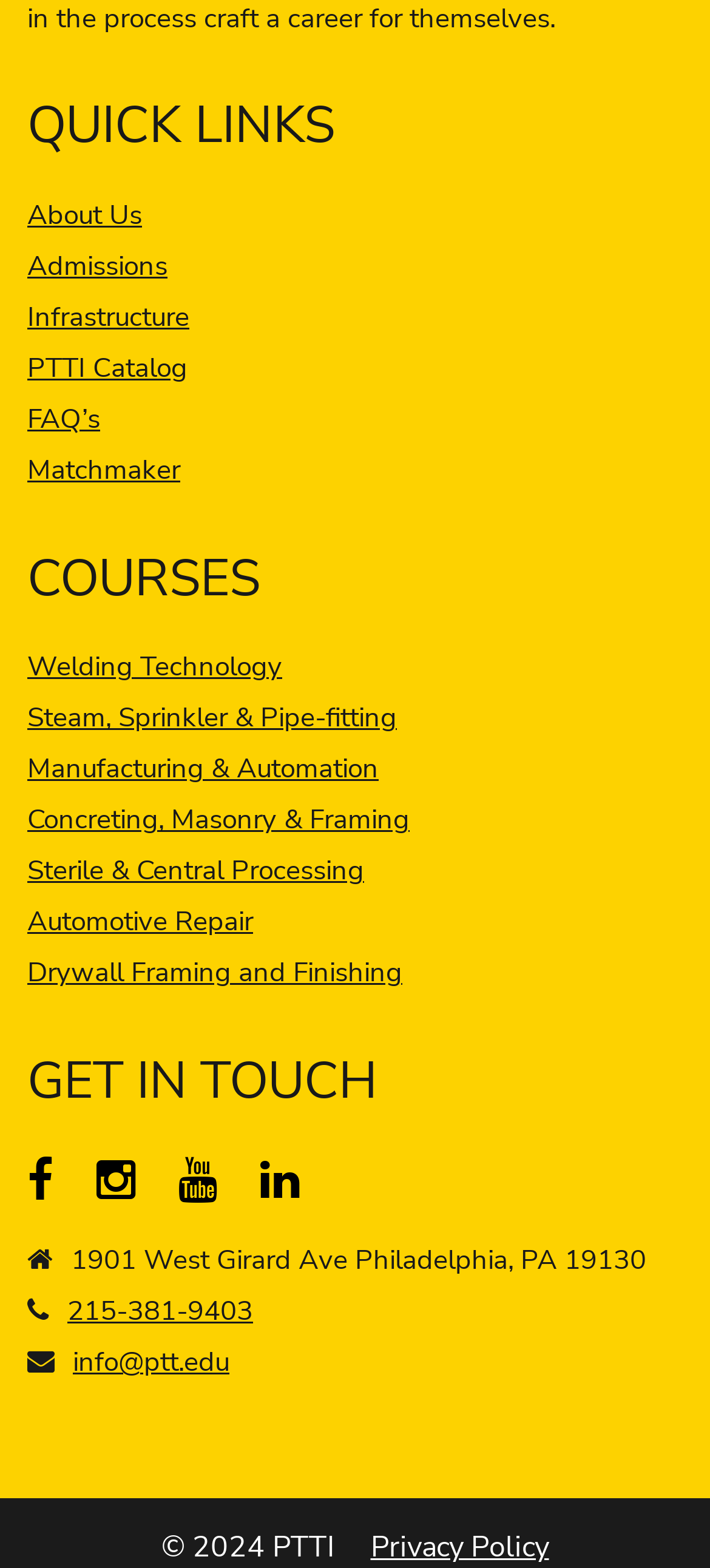Please use the details from the image to answer the following question comprehensively:
How many links are under QUICK LINKS?

I counted the number of links under the 'QUICK LINKS' heading, which are 'About Us', 'Admissions', 'Infrastructure', 'PTTI Catalog', 'FAQ’s', and 'Matchmaker', totaling 6 links.